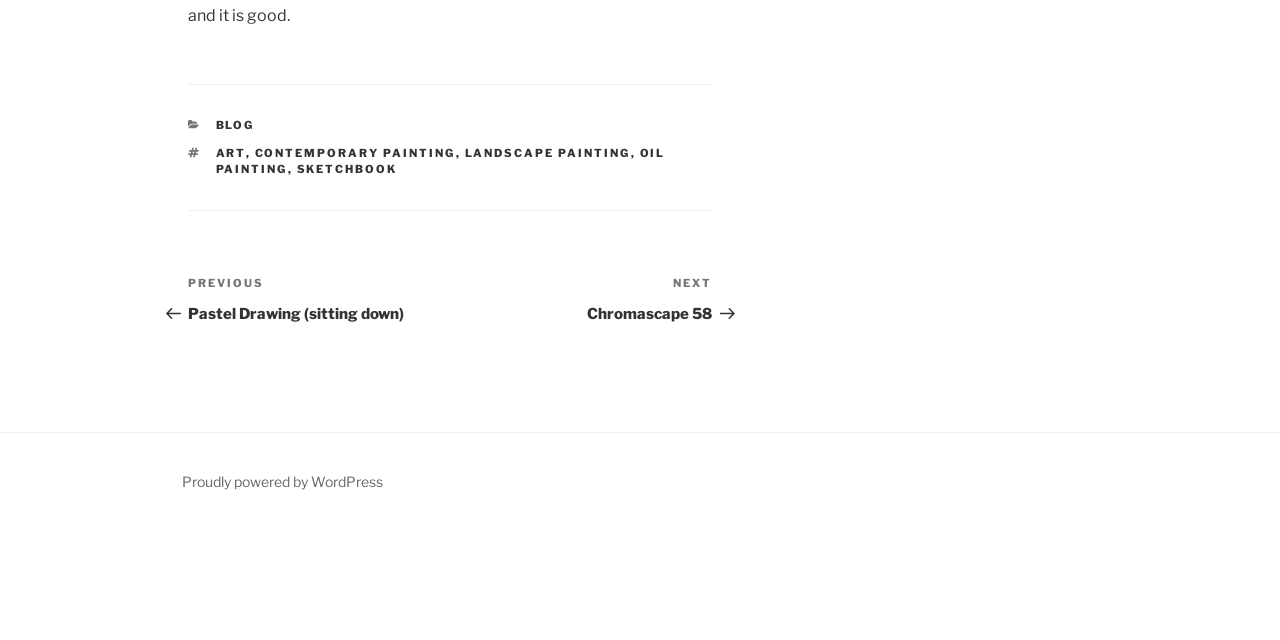Identify the bounding box of the HTML element described here: "Proudly powered by WordPress". Provide the coordinates as four float numbers between 0 and 1: [left, top, right, bottom].

[0.142, 0.739, 0.299, 0.766]